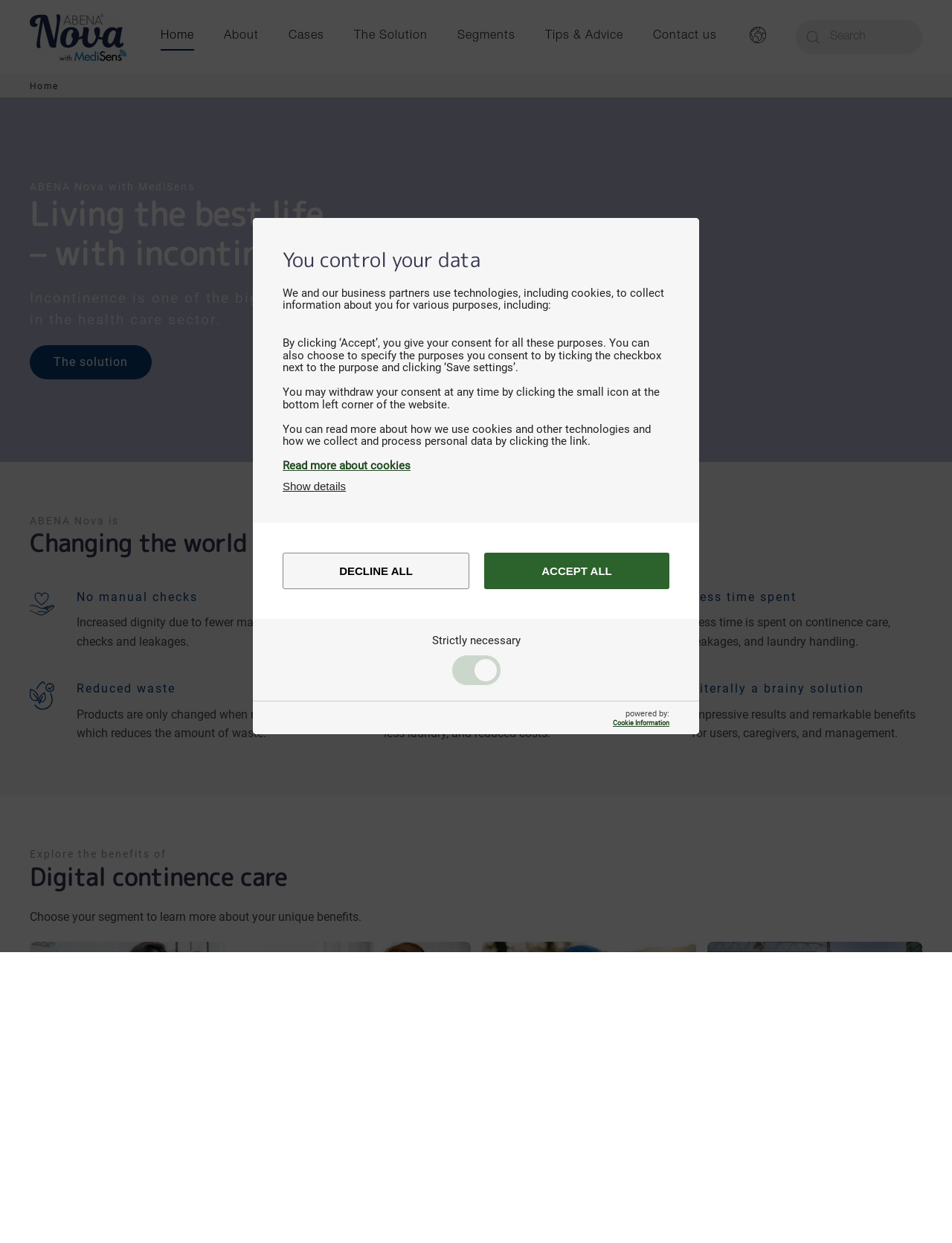Specify the bounding box coordinates for the region that must be clicked to perform the given instruction: "Click the 'Home' button".

[0.169, 0.006, 0.204, 0.054]